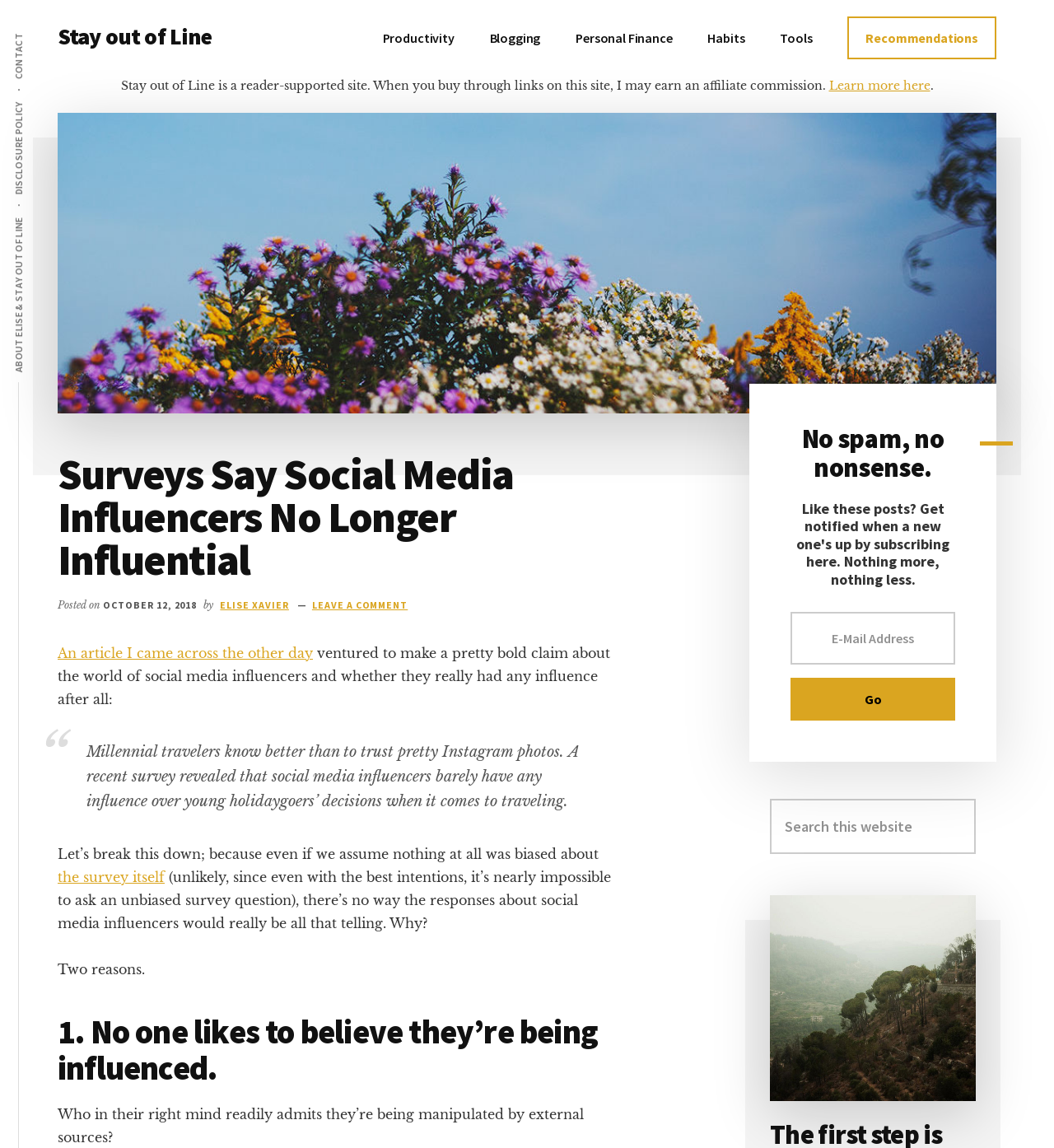Provide a one-word or short-phrase response to the question:
What is the format of the date mentioned in the article?

Month Day, Year